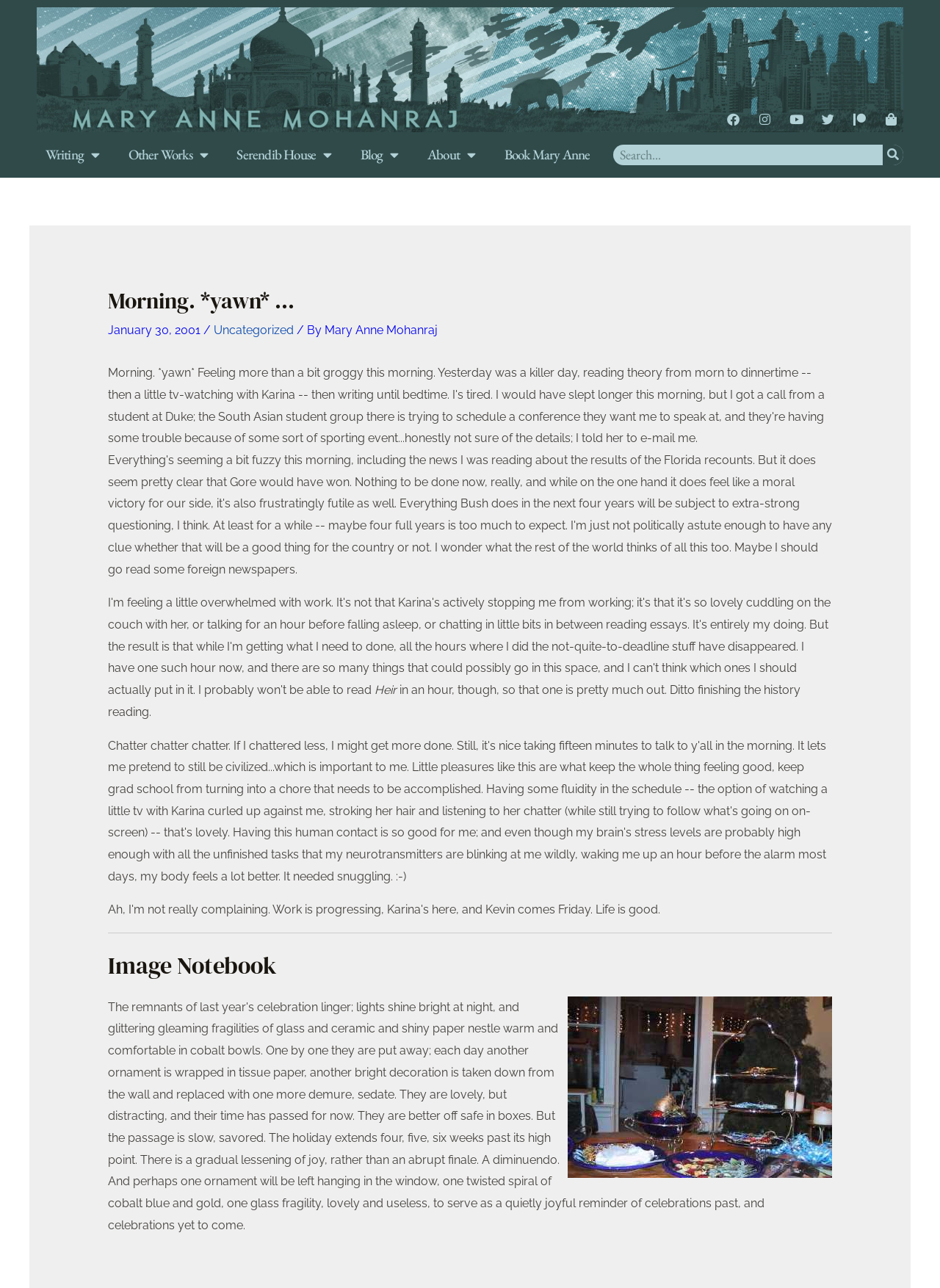What is the author's name?
Refer to the screenshot and answer in one word or phrase.

Mary Anne Mohanraj